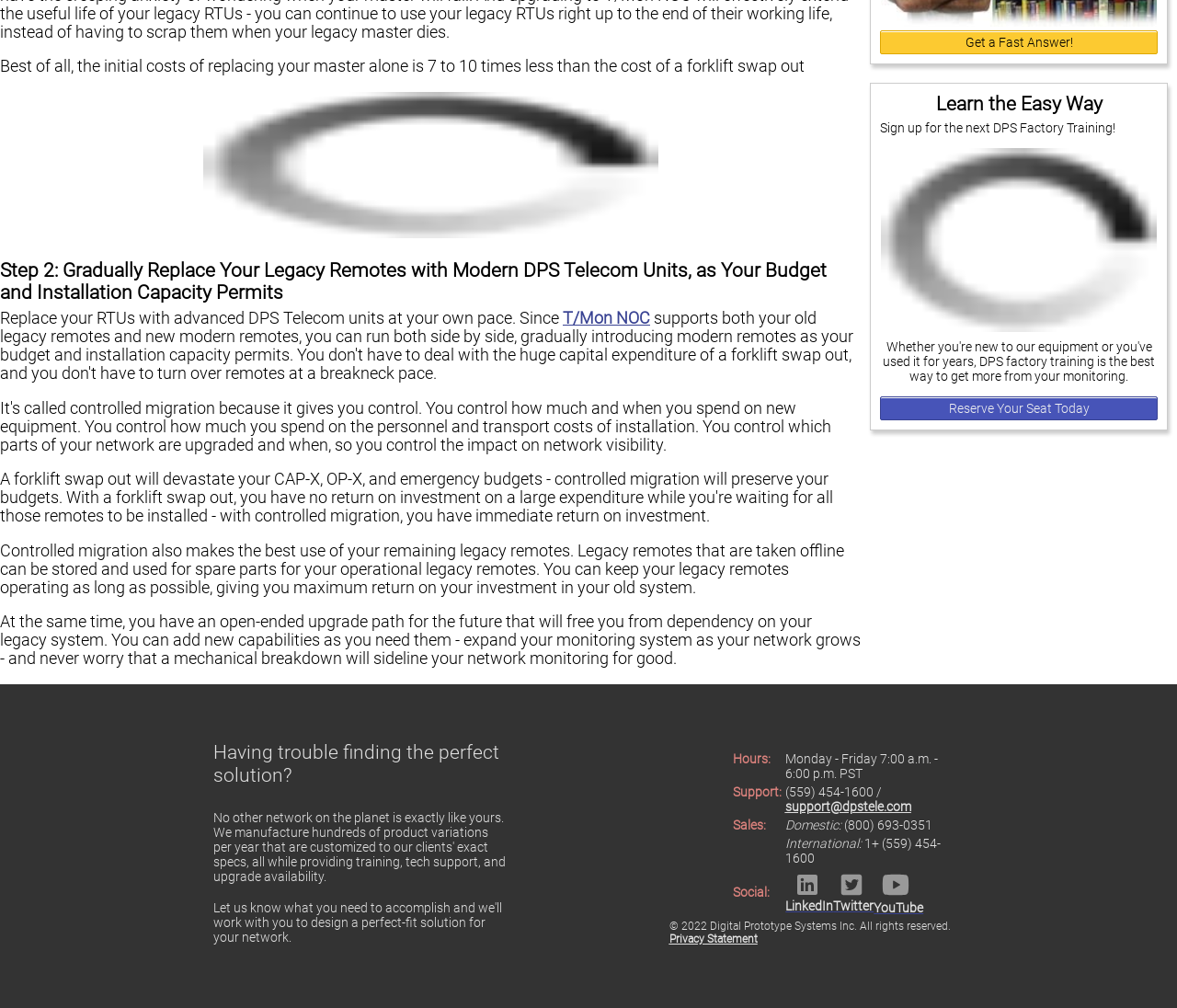Provide your answer to the question using just one word or phrase: What is the main topic of this webpage?

DPS Factory Training